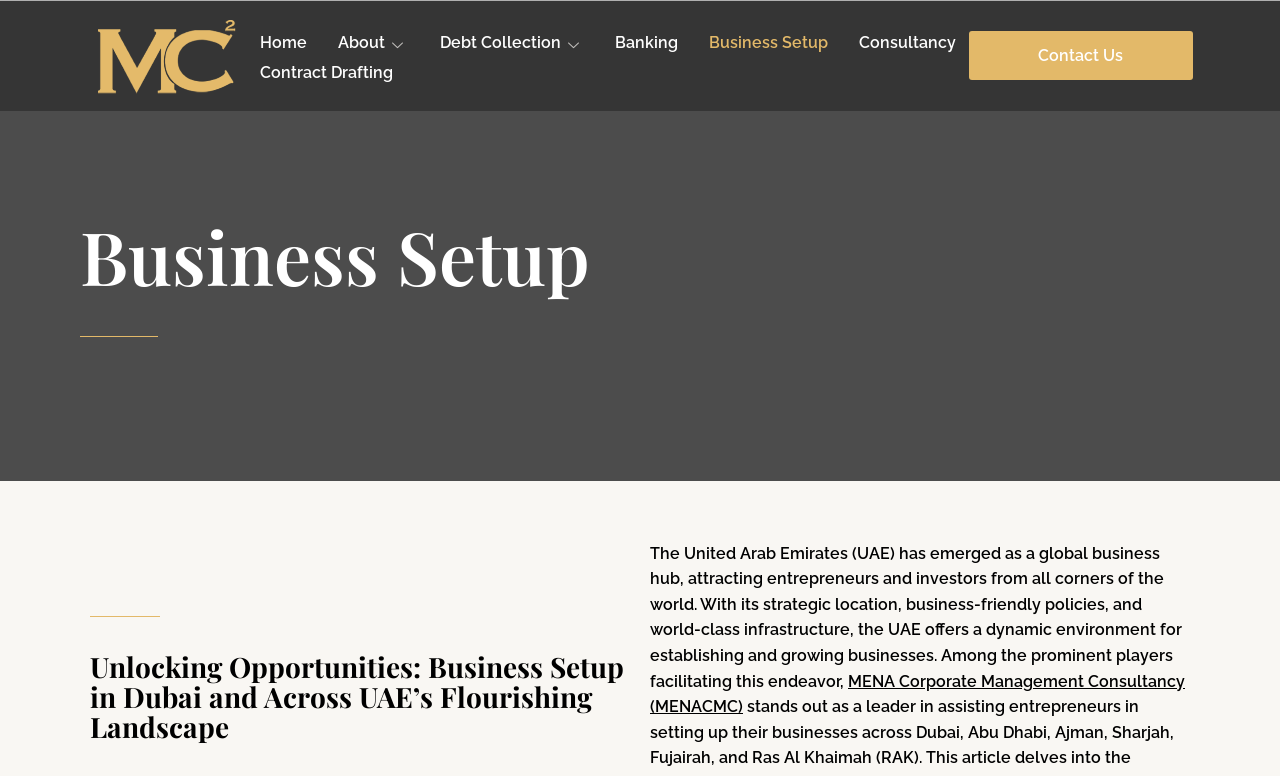Please give the bounding box coordinates of the area that should be clicked to fulfill the following instruction: "Click the 'Business Setup' link". The coordinates should be in the format of four float numbers from 0 to 1, i.e., [left, top, right, bottom].

[0.548, 0.029, 0.653, 0.082]